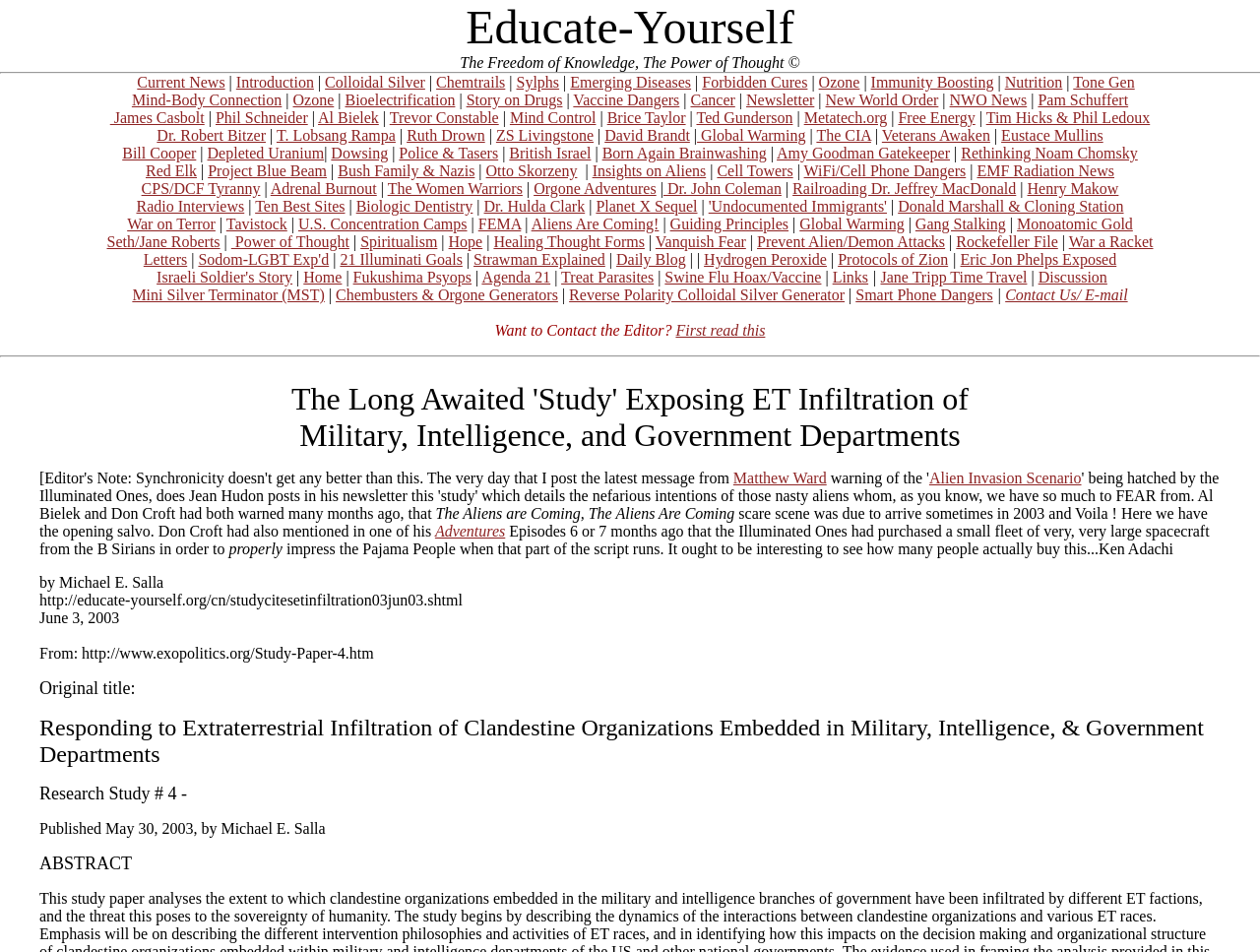Please specify the bounding box coordinates of the region to click in order to perform the following instruction: "Explore 'Free Energy'".

[0.713, 0.115, 0.774, 0.132]